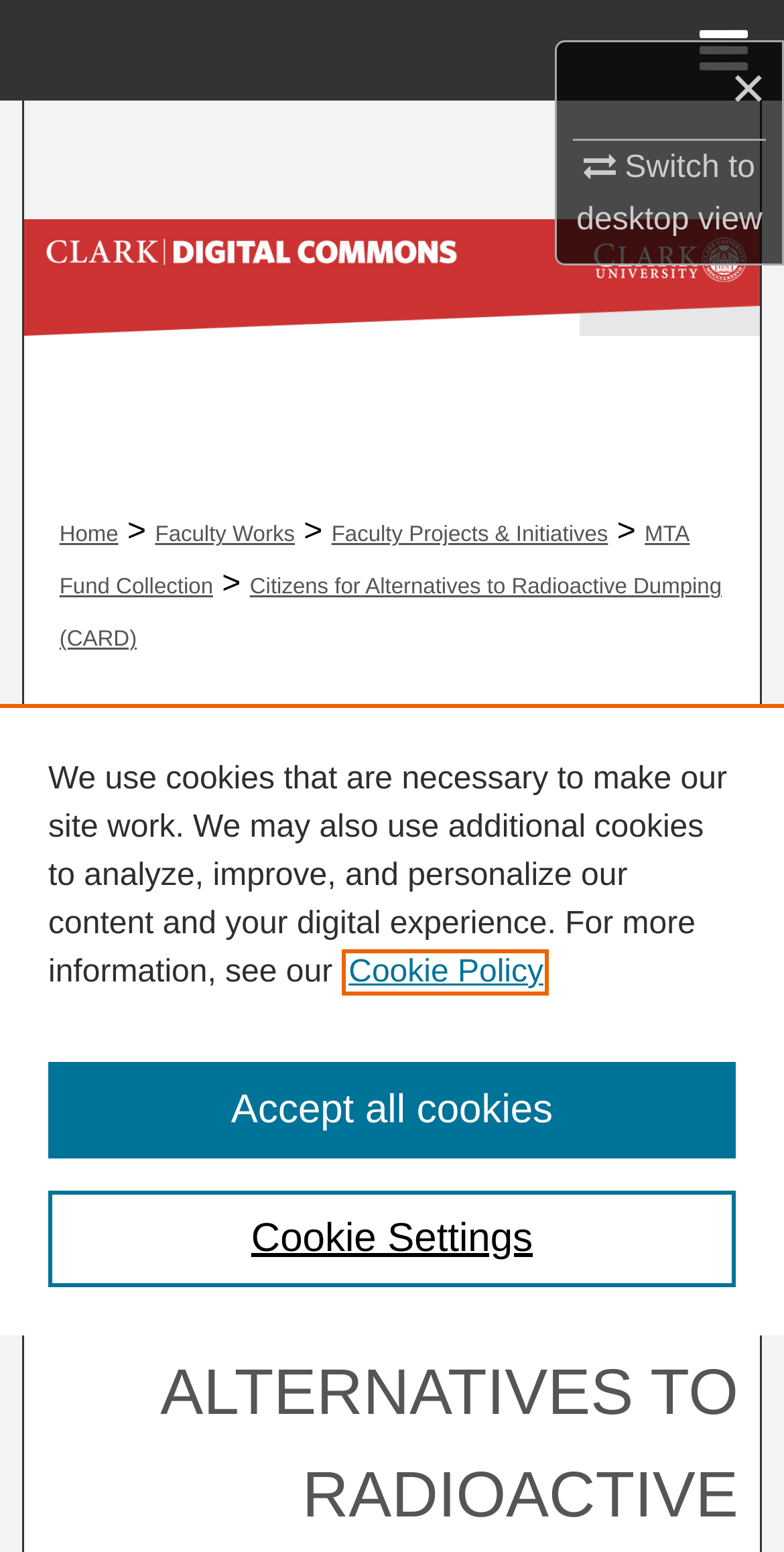Please reply to the following question using a single word or phrase: 
What is the name of the organization being described?

Citizens for Alternatives to Radioactive Dumping (CARD)